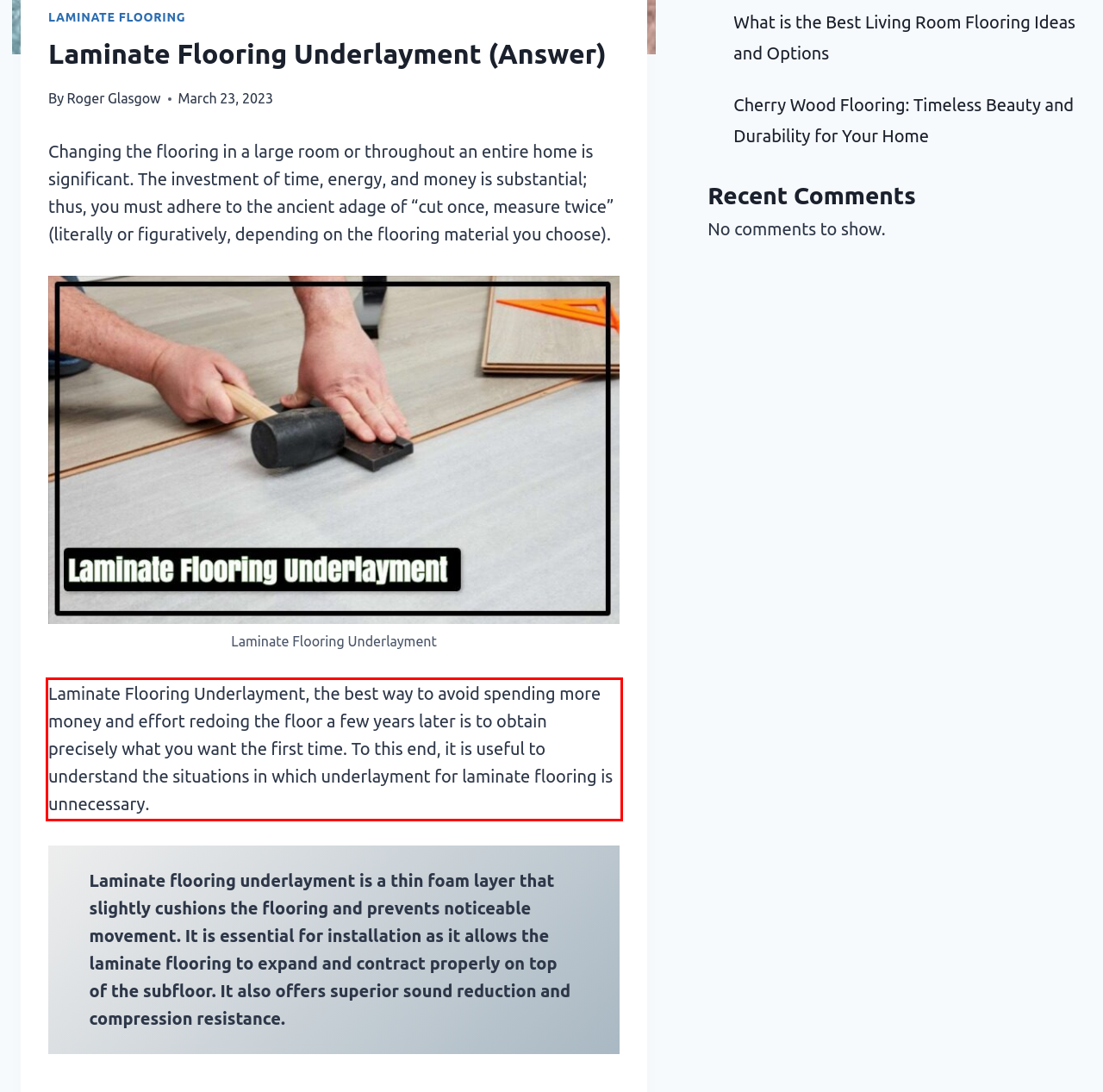From the given screenshot of a webpage, identify the red bounding box and extract the text content within it.

Laminate Flooring Underlayment, the best way to avoid spending more money and effort redoing the floor a few years later is to obtain precisely what you want the first time. To this end, it is useful to understand the situations in which underlayment for laminate flooring is unnecessary.